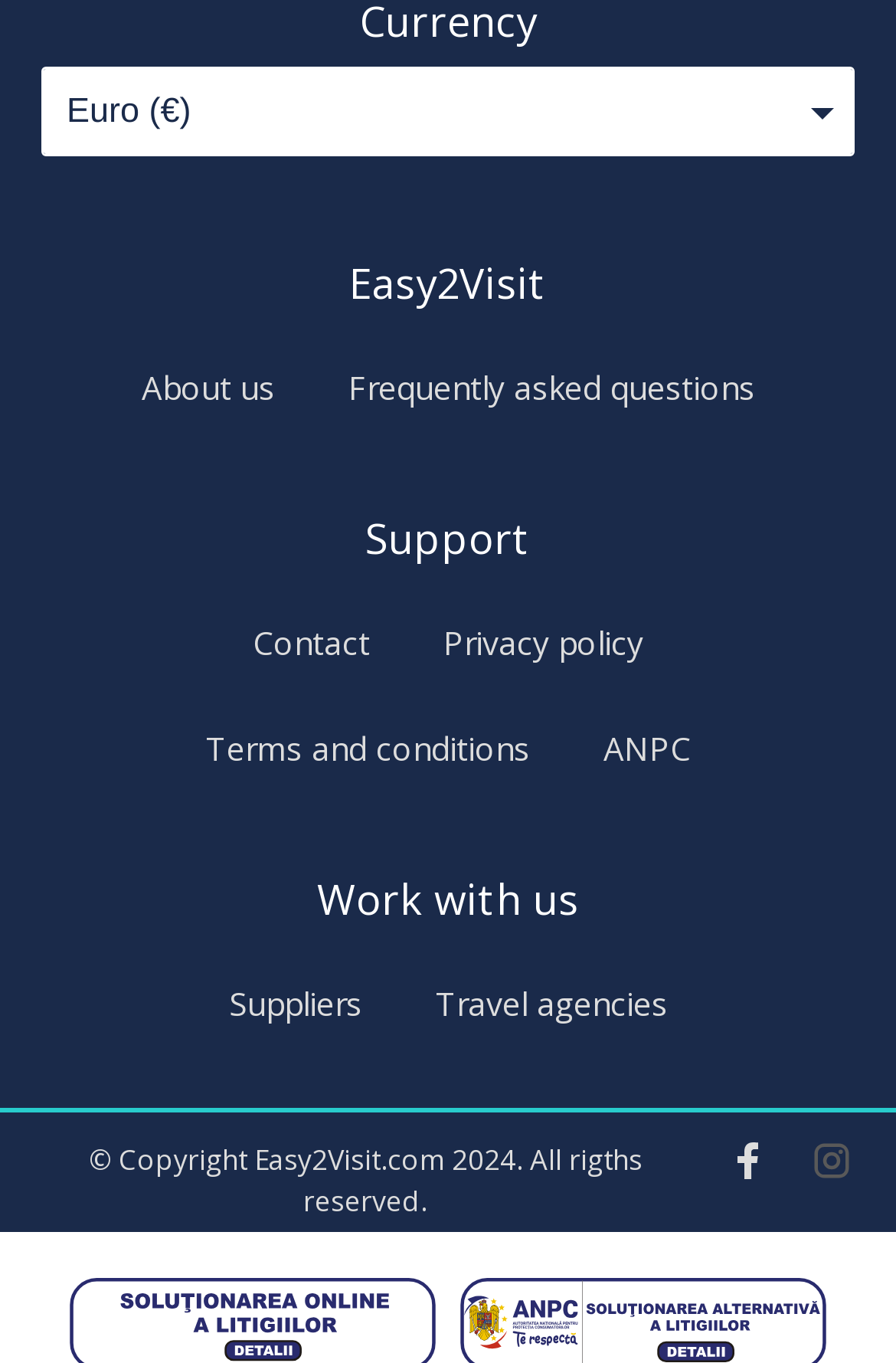Please reply to the following question with a single word or a short phrase:
What is the name of the website?

Easy2Visit